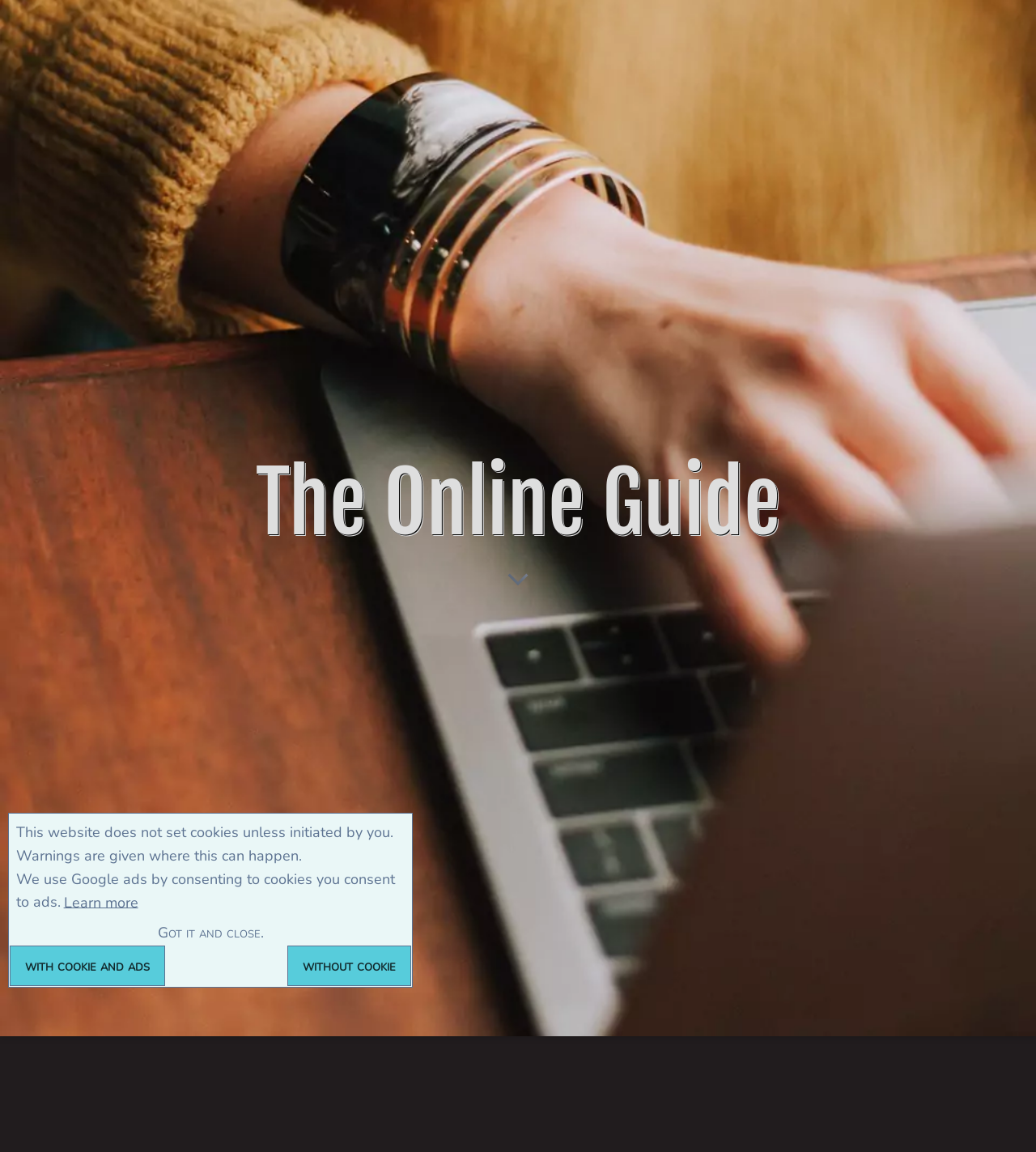Find the bounding box coordinates of the element I should click to carry out the following instruction: "Check the Terms of Service".

None